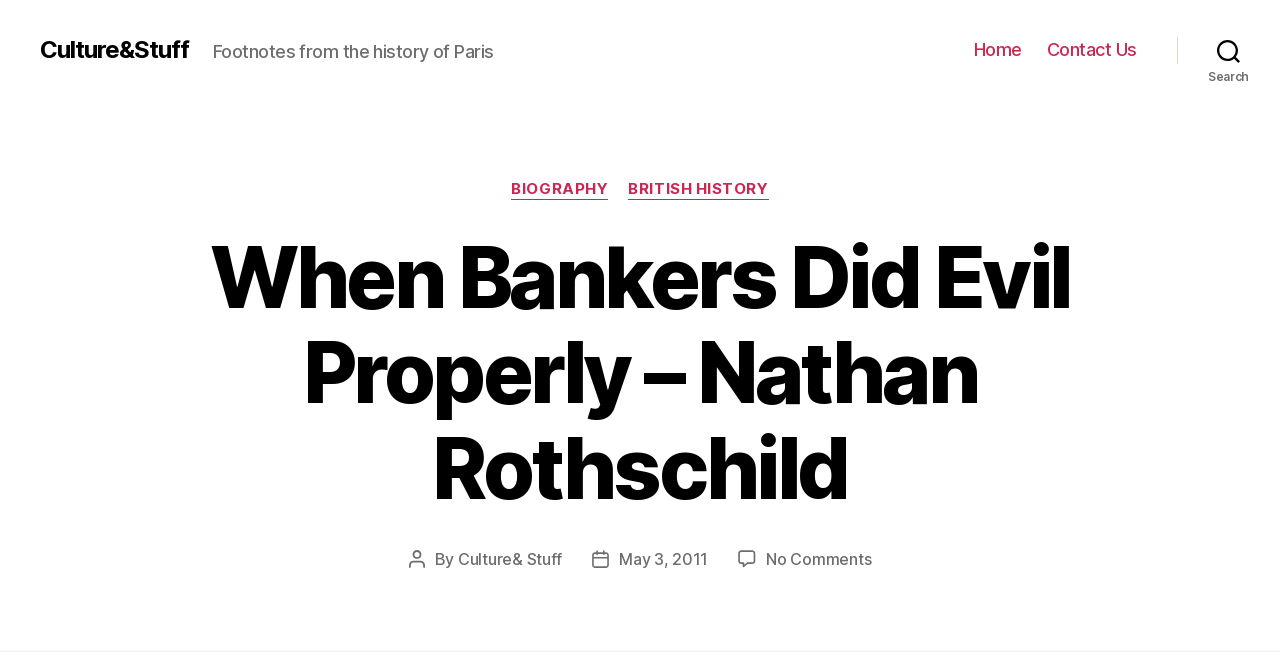Locate the primary headline on the webpage and provide its text.

When Bankers Did Evil Properly – Nathan Rothschild